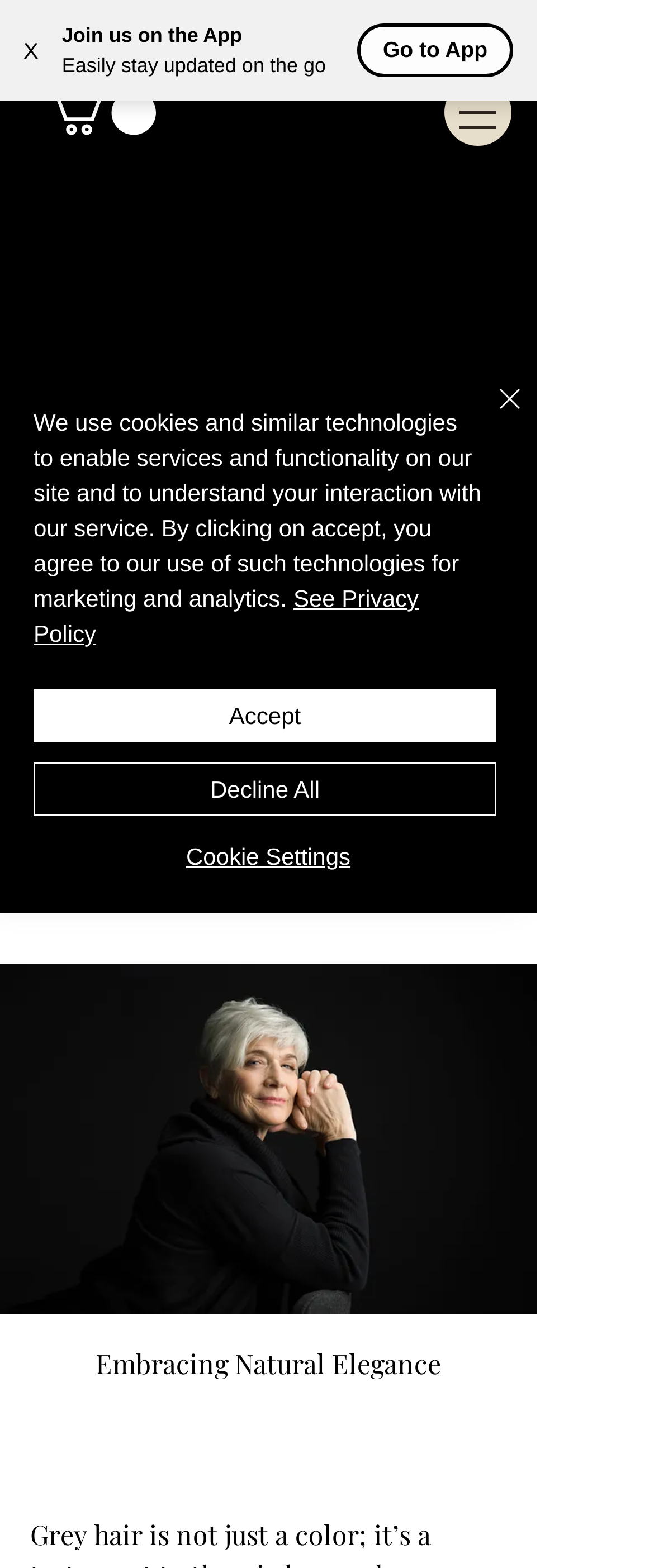Based on the element description See Privacy Policy, identify the bounding box coordinates for the UI element. The coordinates should be in the format (top-left x, top-left y, bottom-right x, bottom-right y) and within the 0 to 1 range.

[0.051, 0.373, 0.64, 0.413]